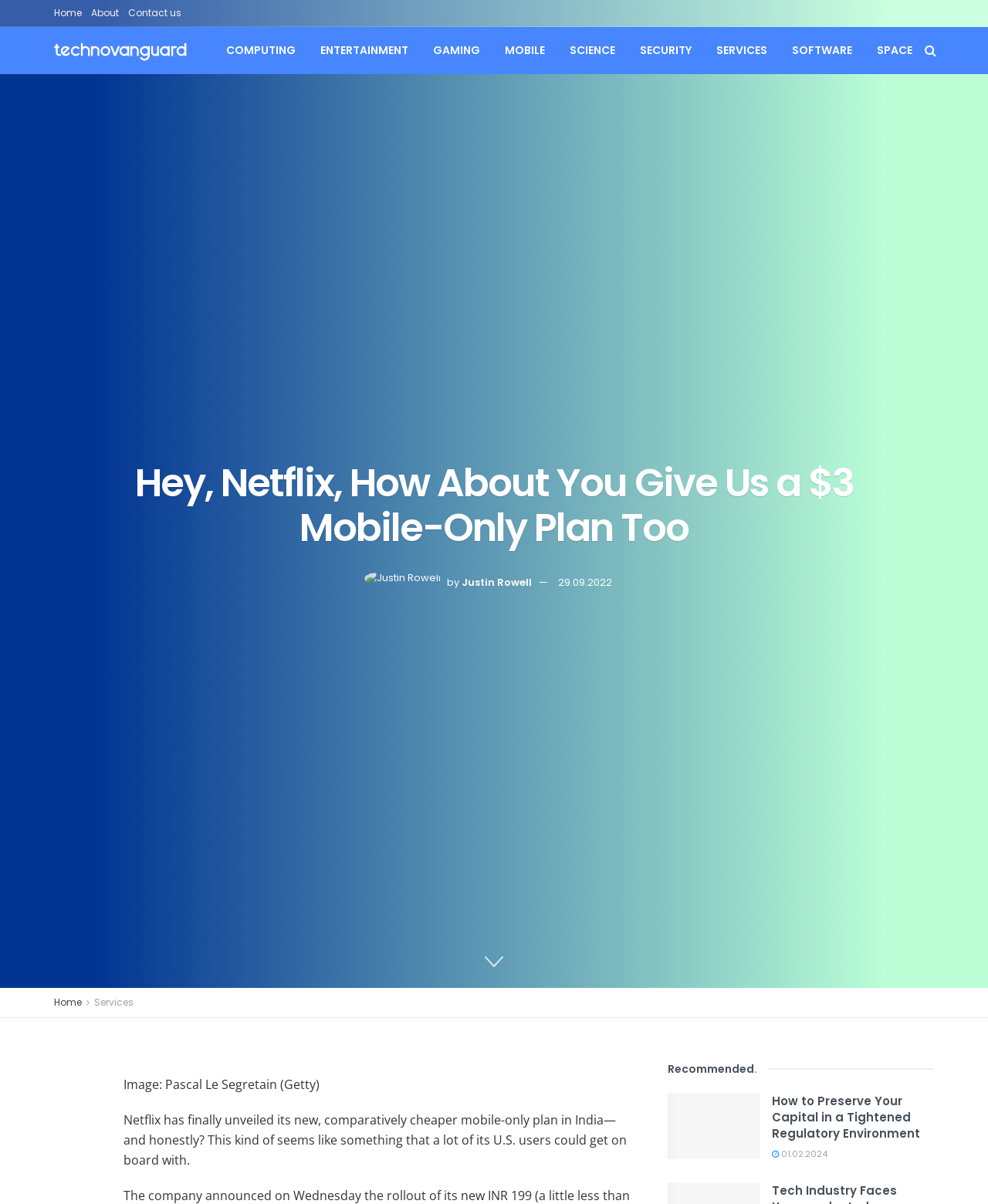Please identify the bounding box coordinates of the area I need to click to accomplish the following instruction: "Read the news by Justin Rowell".

[0.467, 0.478, 0.538, 0.49]